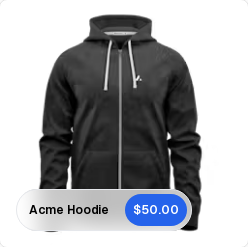Please provide a brief answer to the following inquiry using a single word or phrase:
What type of closure does the Acme Hoodie have?

Front zipper